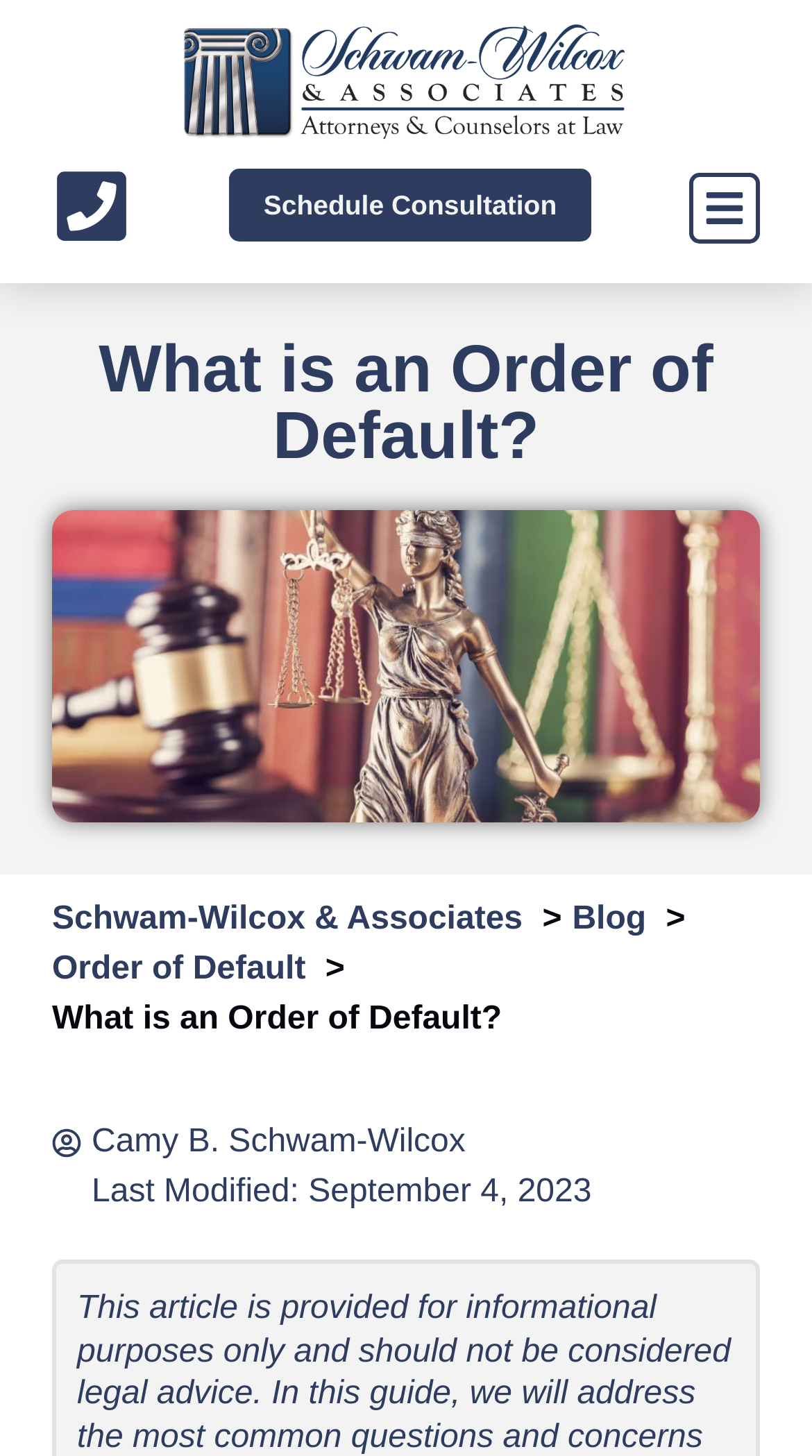Extract the primary headline from the webpage and present its text.

What is an Order of Default?